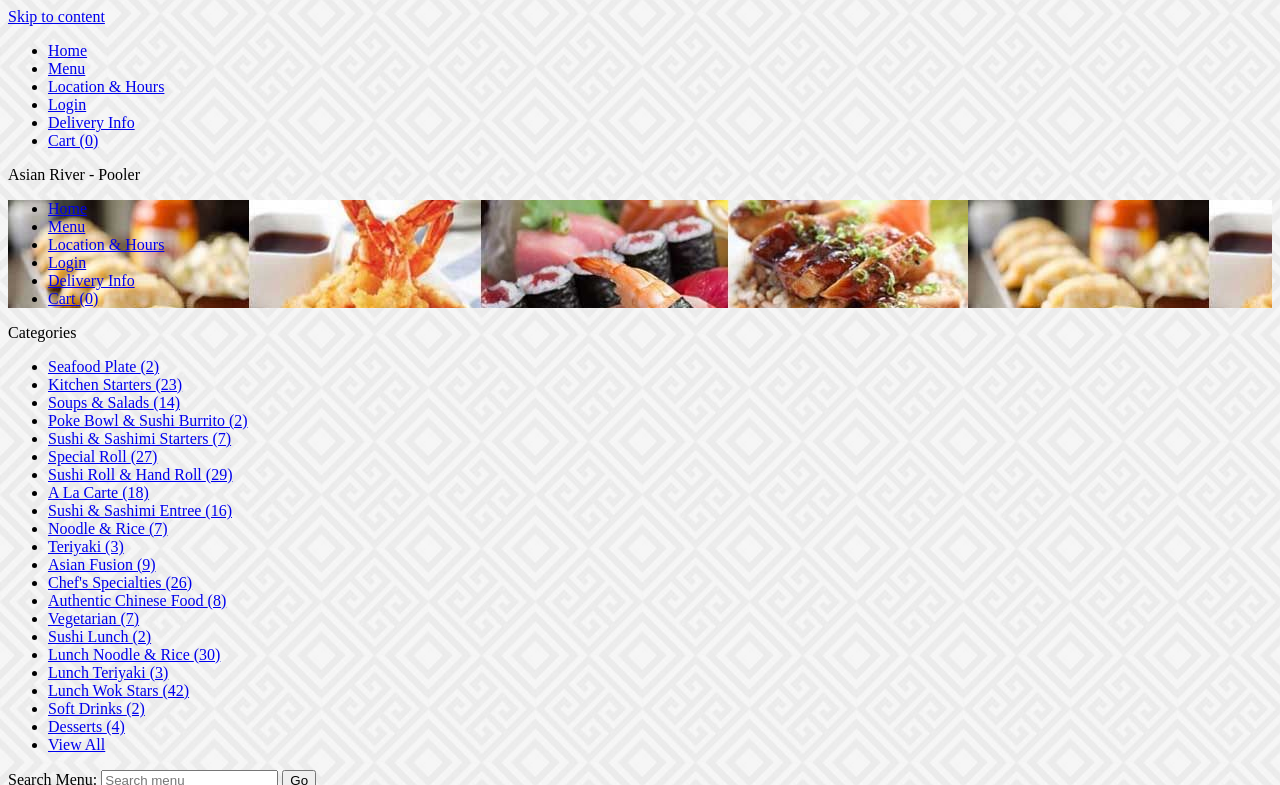Generate a comprehensive description of the contents of the webpage.

This webpage is for Asian River - Pooler, a Chinese and Sushi restaurant in Pooler, GA. At the top, there is a navigation menu with links to "Home", "Menu", "Location & Hours", "Login", "Delivery Info", and "Cart (0)". Below the navigation menu, the restaurant's name "Asian River - Pooler" is displayed prominently.

Further down, there is a categories section with 19 links to different menu categories, including "Seafood Plate", "Kitchen Starters", "Soups & Salads", "Poke Bowl & Sushi Burrito", and more. Each category link has a bullet point marker next to it.

The webpage also features a prominent display of the "Shanghai Spring Roll" dish, which is a kitchen starter with vegetable inside. The dish is likely the main focus of the page, and users can order it online for delivery or takeout.